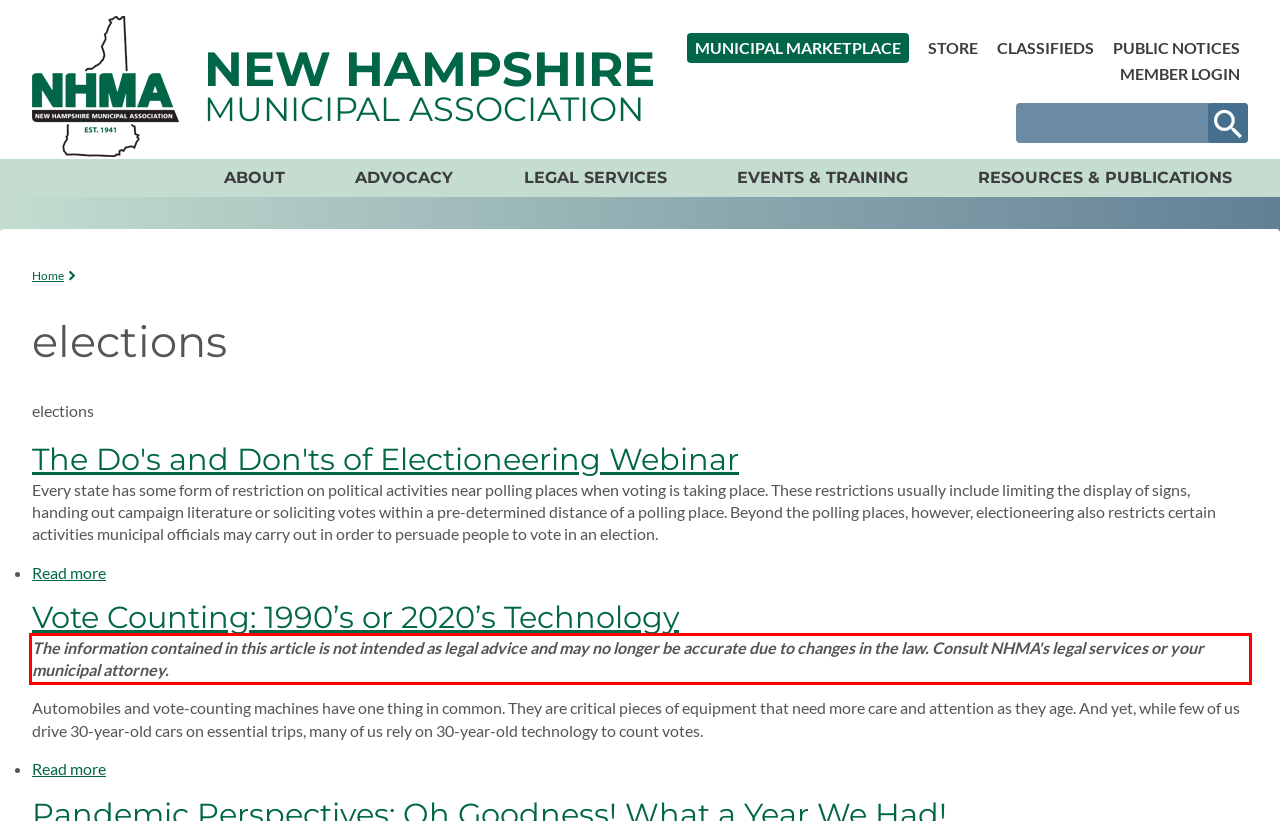There is a UI element on the webpage screenshot marked by a red bounding box. Extract and generate the text content from within this red box.

The information contained in this article is not intended as legal advice and may no longer be accurate due to changes in the law. Consult NHMA's legal services or your municipal attorney.